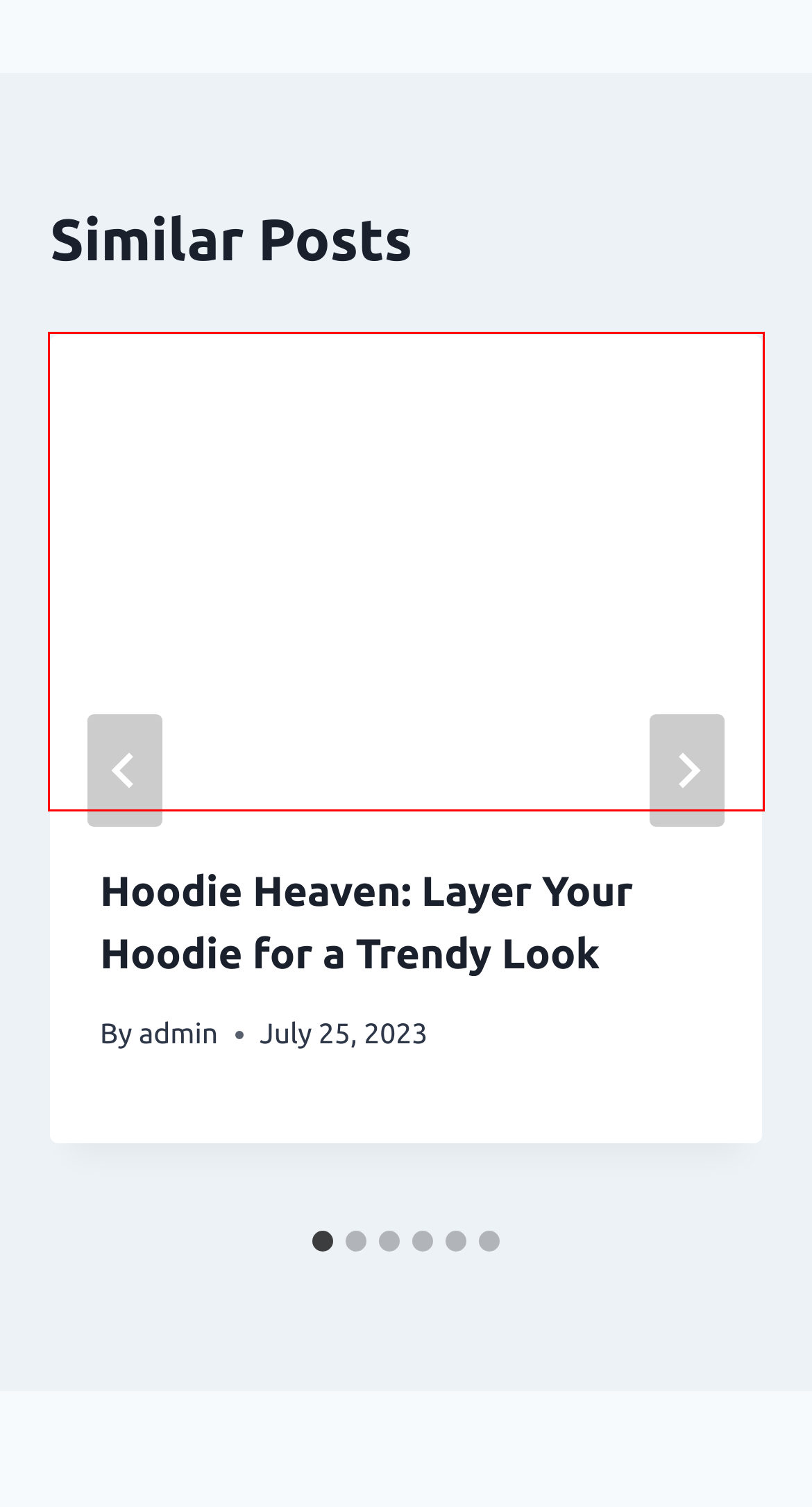You are given a screenshot of a webpage within which there is a red rectangle bounding box. Please choose the best webpage description that matches the new webpage after clicking the selected element in the bounding box. Here are the options:
A. The Rice Purity Test: An Unconventional Measure of Innocence and Experience - First News Press
B. General - First News Press
C. First News Press -
D. Browse All Apparel On Sale - Limited  Coupons & Deals in 2024
E. Hoodie Heaven: Layer Your Hoodie for a Trendy Look - First News Press
F. #drew house hoodie - First News Press
G. The Top 5 Best Carpet Cleaners You Can Get - First News Press
H. Portal ExamOne

E